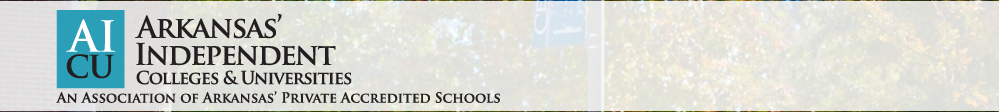Detail all significant aspects of the image you see.

The image features the logo and branding for the Arkansas Independent Colleges & Universities (AICU), an organization dedicated to the promotion and support of private accredited schools in Arkansas. It includes the acronym "AICU" prominently displayed in a bold blue box, followed by the organization's full name in a sophisticated font. Beneath this, a tagline reads, "An Association of Arkansas’ Private Accredited Schools," indicating its focus on representing the educational institutions within the state. The design blends modern and traditional elements, visually conveying the association's commitment to higher education.